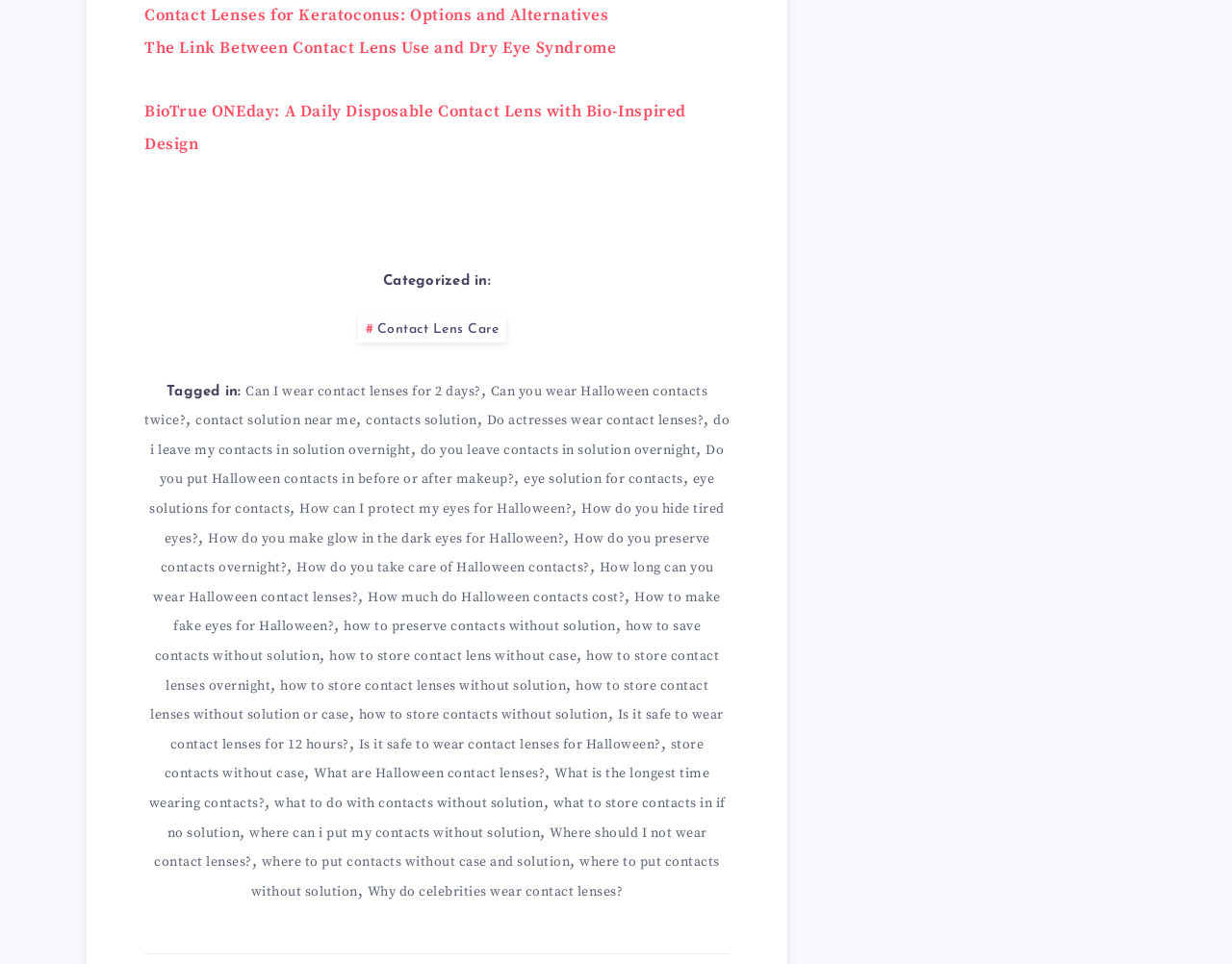What is the format of the content on this webpage?
Examine the image and give a concise answer in one word or a short phrase.

List of links